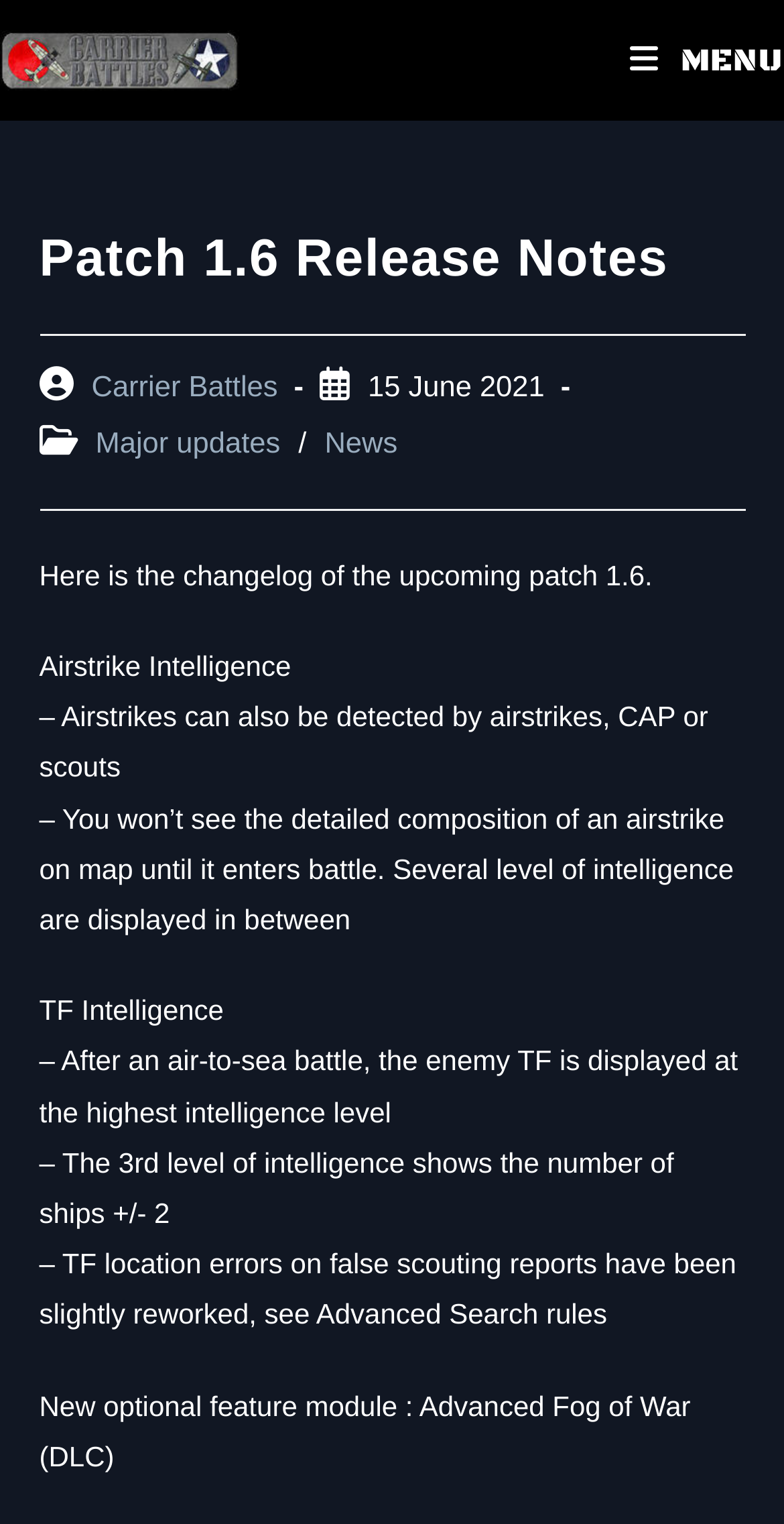What is the purpose of the Advanced Search rules?
Answer the question based on the image using a single word or a brief phrase.

Reworked TF location errors